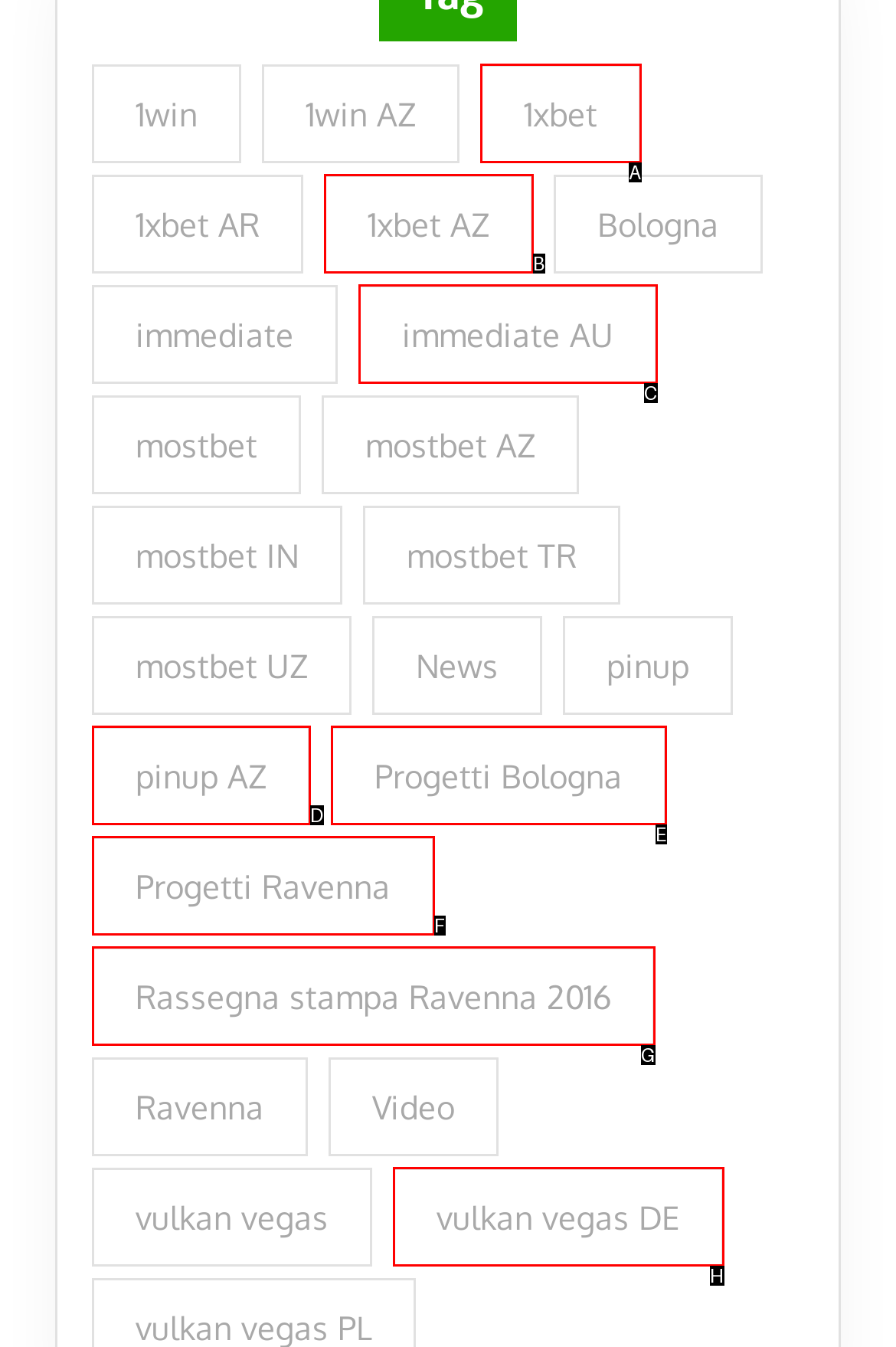Identify the UI element that best fits the description: Rassegna stampa Ravenna 2016
Respond with the letter representing the correct option.

G